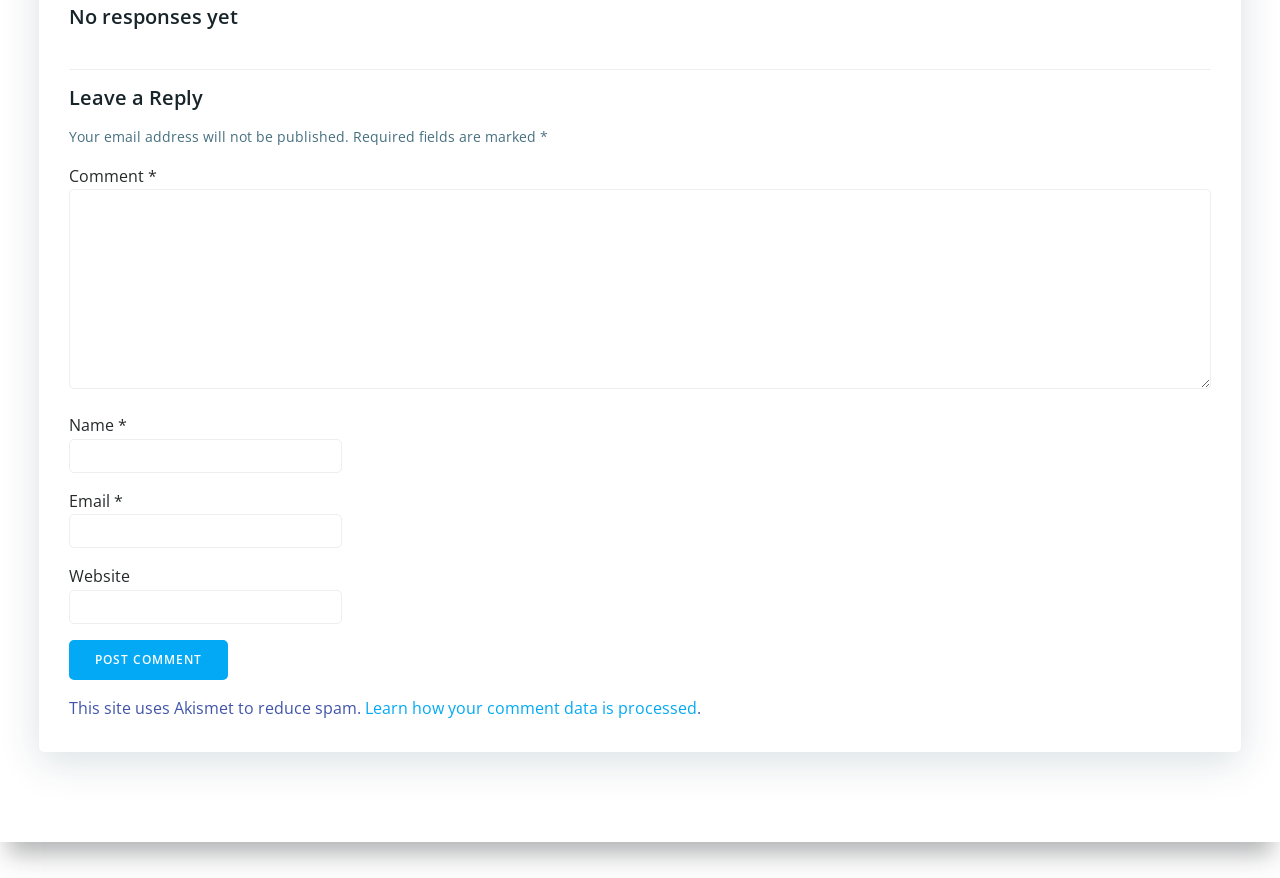What is Akismet used for on this website?
Give a detailed explanation using the information visible in the image.

The webpage mentions that 'This site uses Akismet to reduce spam', indicating that Akismet is used to prevent or minimize spam comments on the website.